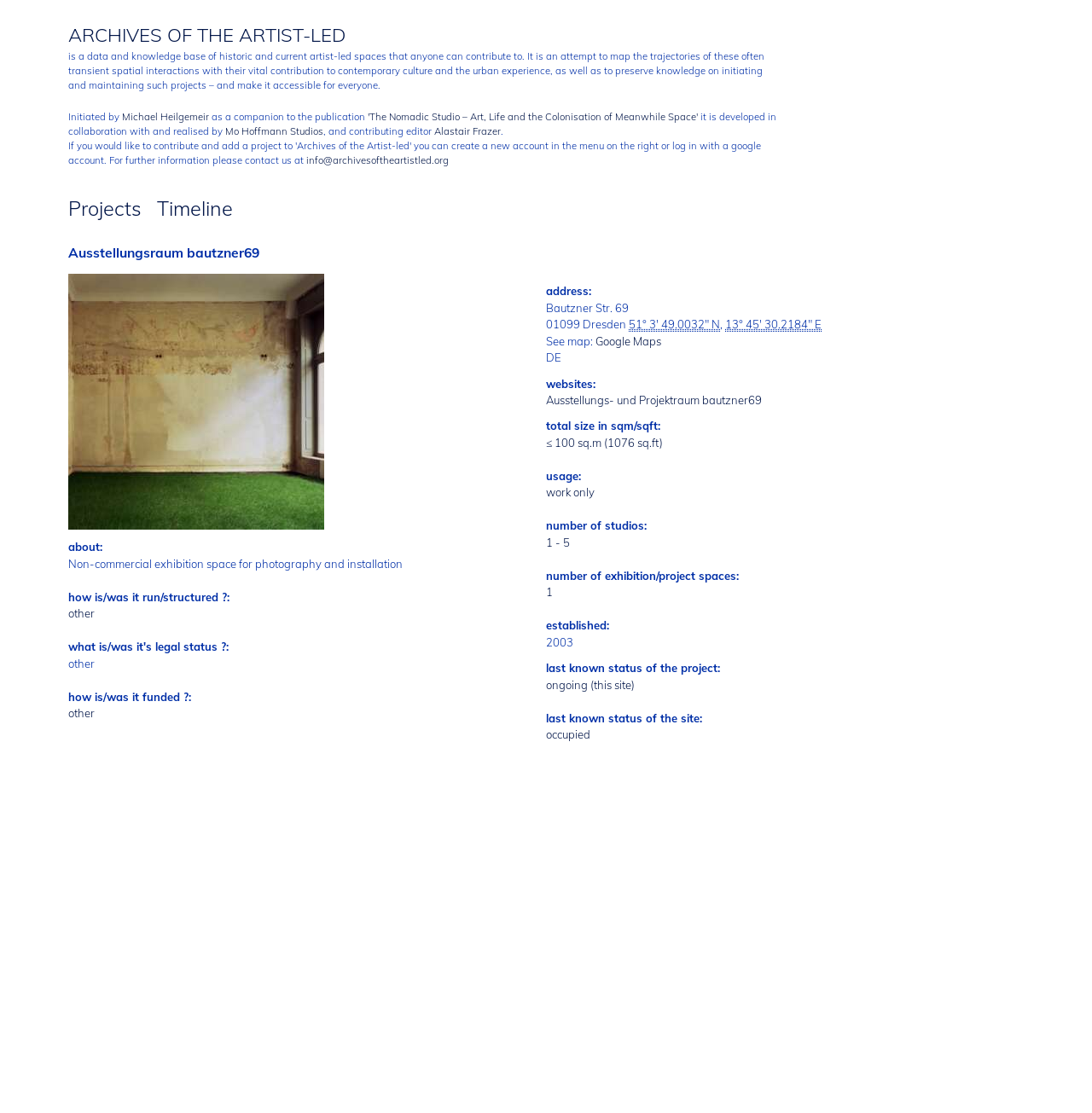From the webpage screenshot, identify the region described by Mo Hoffmann Studios. Provide the bounding box coordinates as (top-left x, top-left y, bottom-right x, bottom-right y), with each value being a floating point number between 0 and 1.

[0.206, 0.113, 0.296, 0.123]